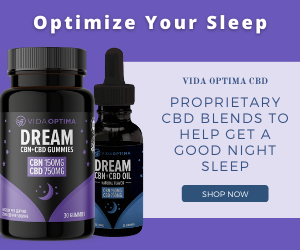What is the purpose of the product according to the image?
From the details in the image, provide a complete and detailed answer to the question.

The text in the image highlights the benefits of the proprietary CBD blends, suggesting that they can help users 'Optimize Your Sleep', implying that the product is intended to improve sleep quality.